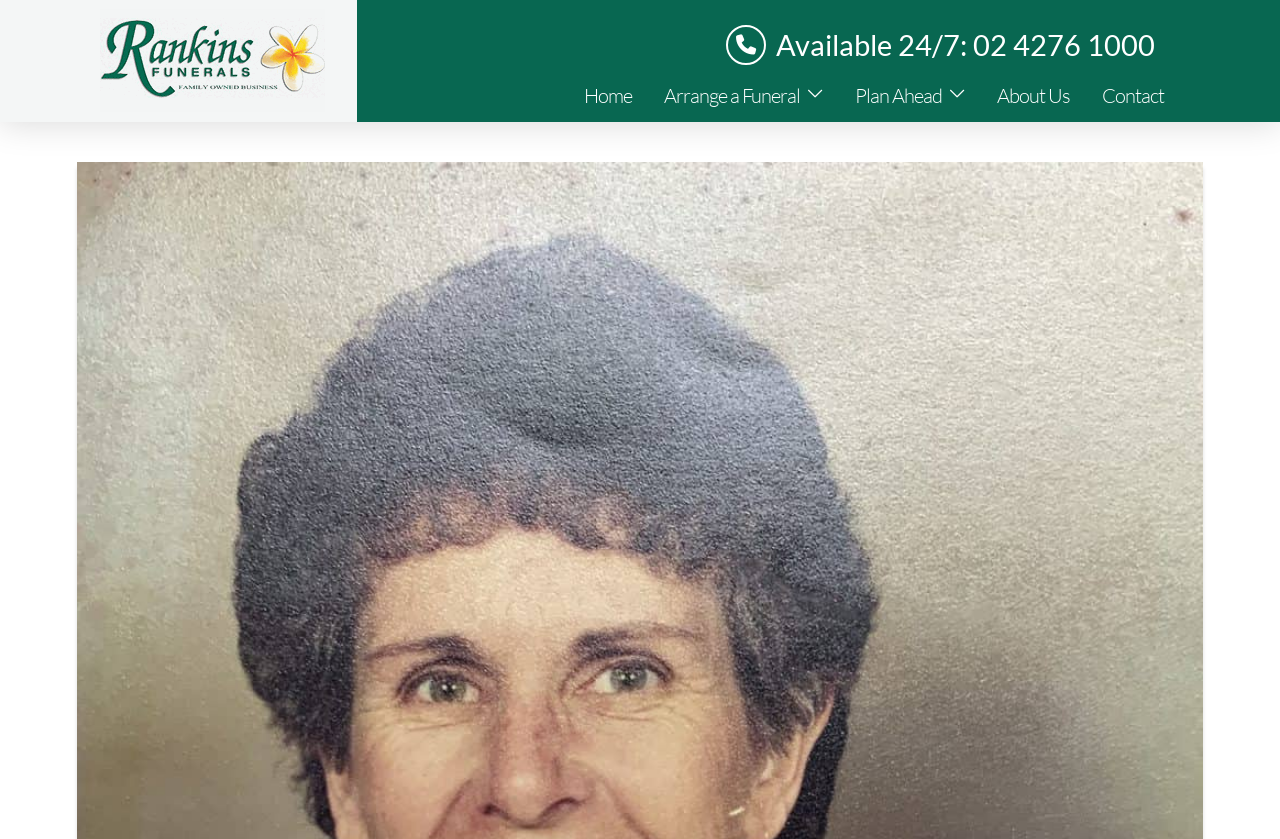Given the element description Available 24/7: 02 4276 1000, predict the bounding box coordinates for the UI element in the webpage screenshot. The format should be (top-left x, top-left y, bottom-right x, bottom-right y), and the values should be between 0 and 1.

[0.547, 0.0, 0.922, 0.083]